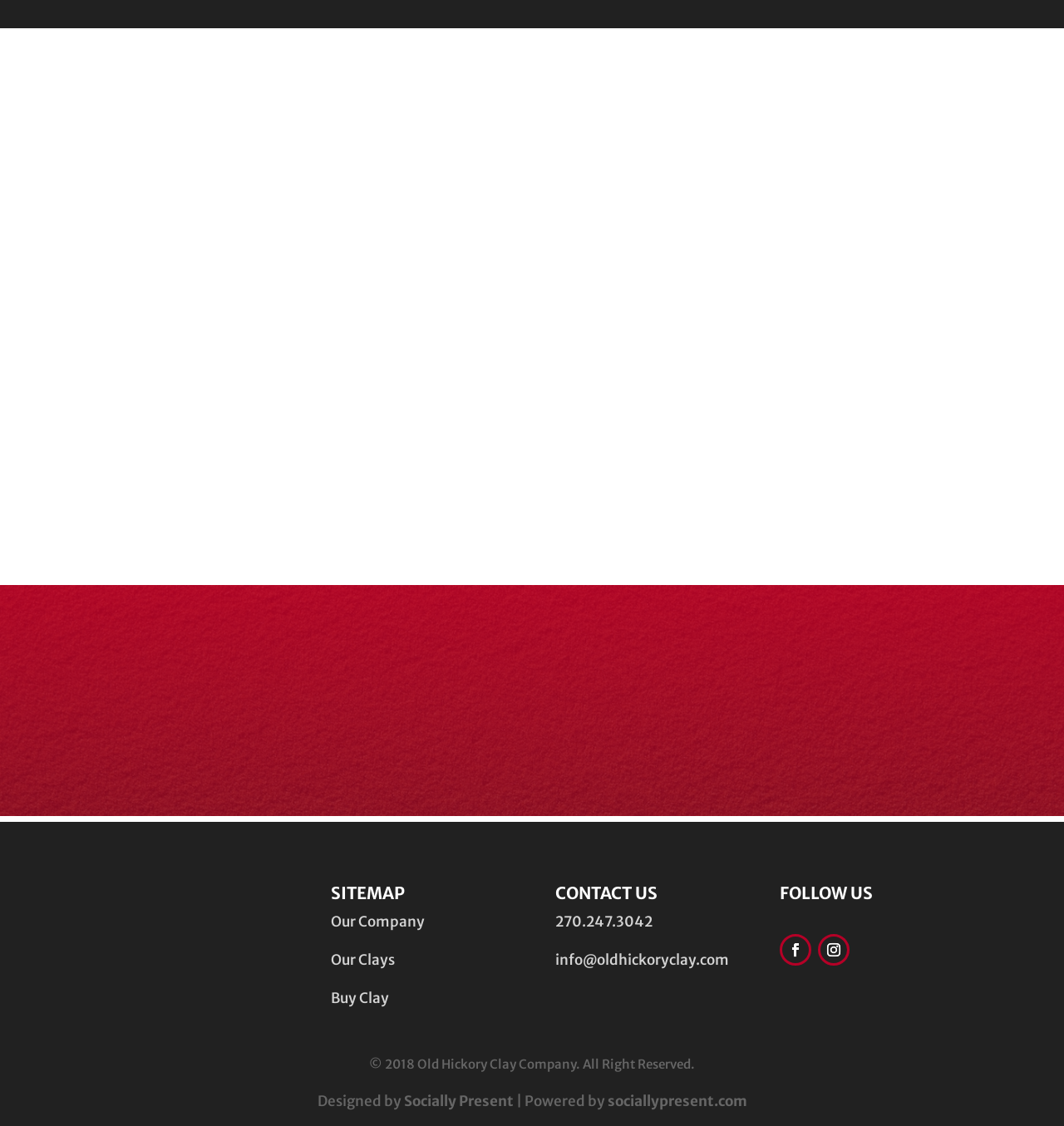What is the name of the office located in Mayfield, KY?
Please answer using one word or phrase, based on the screenshot.

KENTUCKY OFFICE